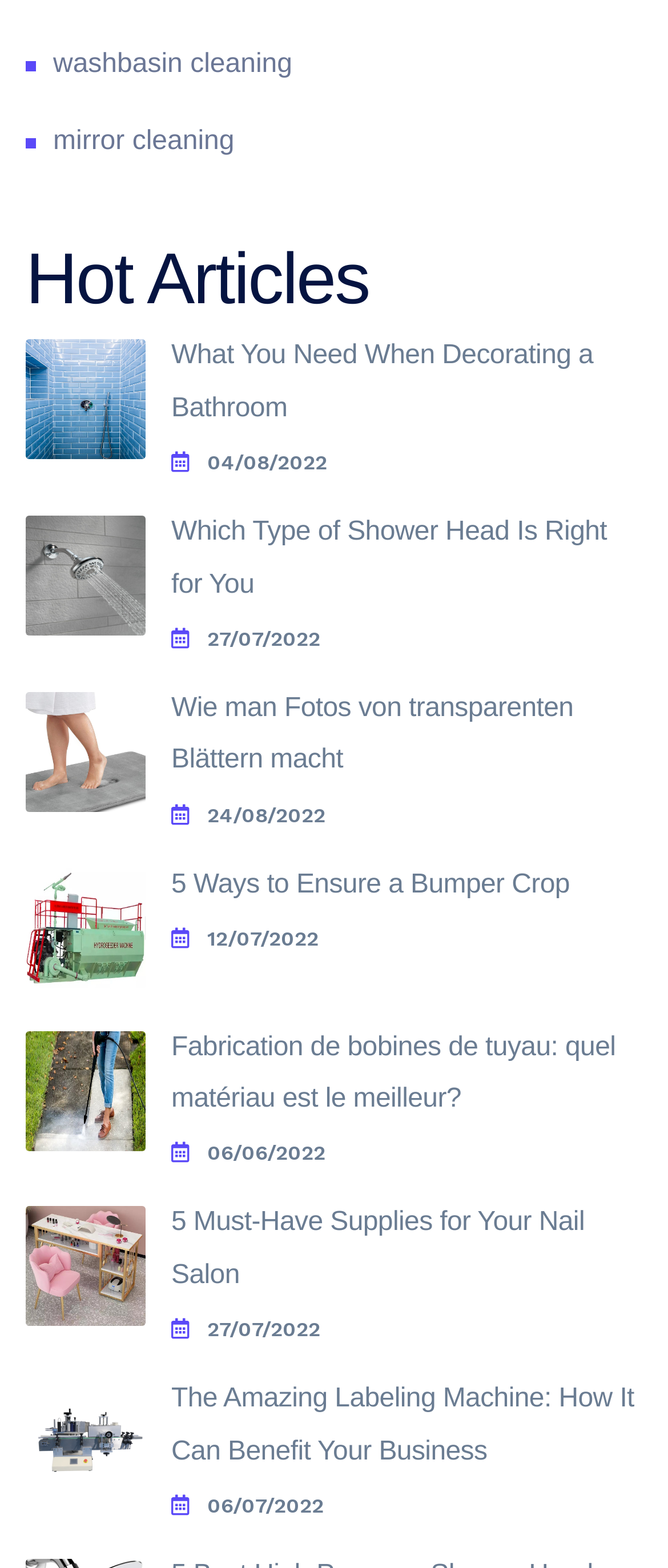Find the bounding box coordinates of the element I should click to carry out the following instruction: "Click on 'washbasin cleaning'".

[0.079, 0.025, 0.438, 0.058]